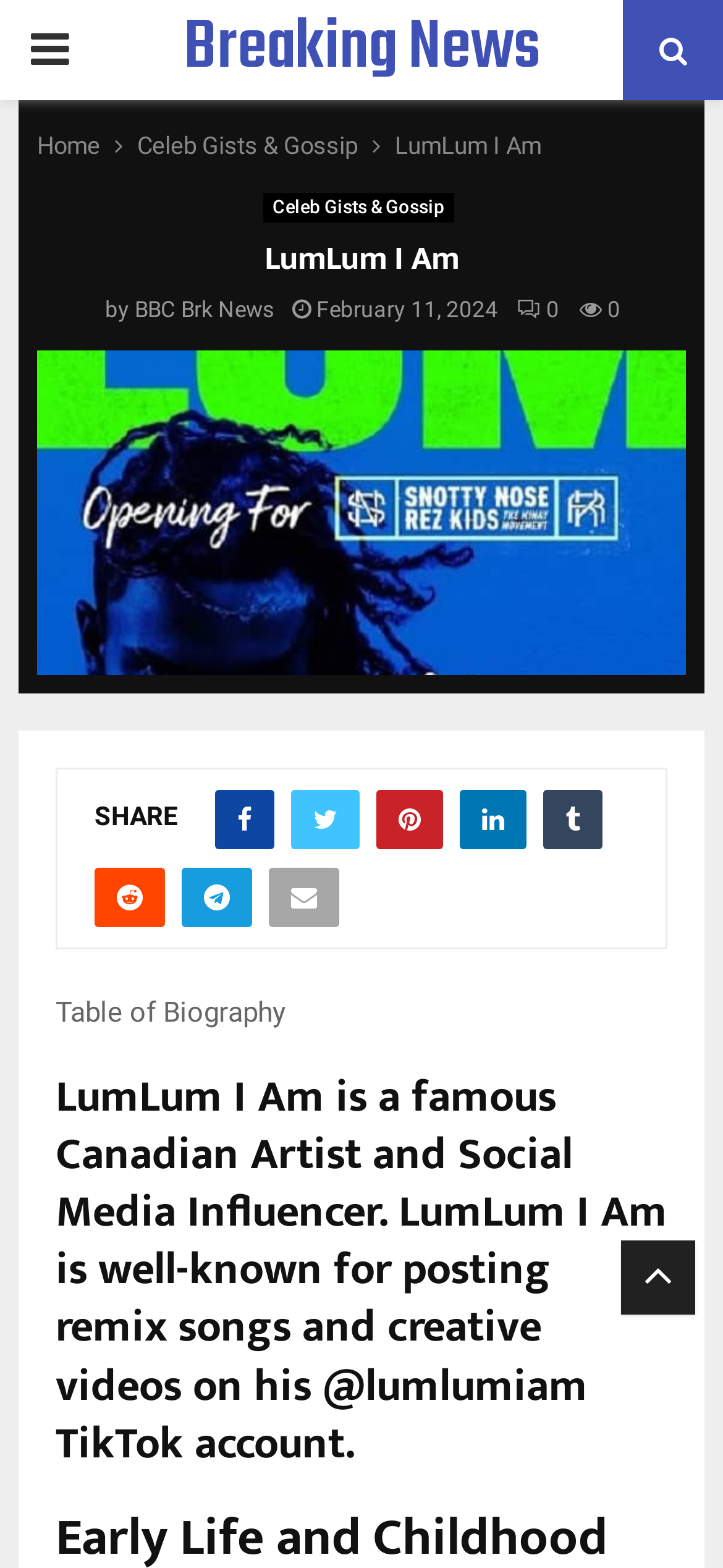What is the name of the Canadian Artist?
Based on the image, provide your answer in one word or phrase.

LumLum I Am